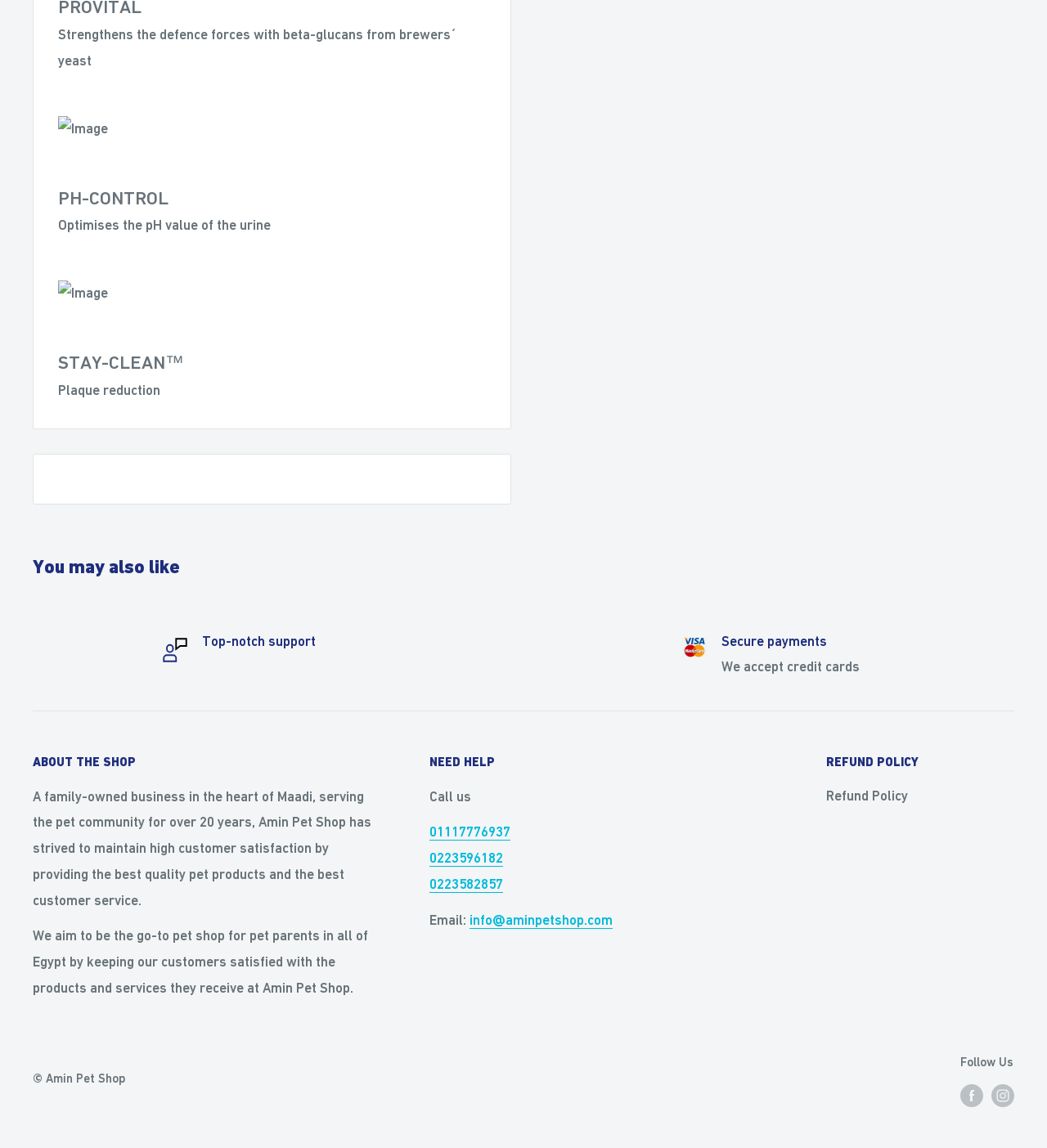What is the location of Amin Pet Shop?
Please give a detailed and elaborate answer to the question.

The location of Amin Pet Shop can be found in the 'About the Shop' section, where it is mentioned that the shop is 'in the heart of Maadi'. This suggests that the shop is located in the Maadi area.